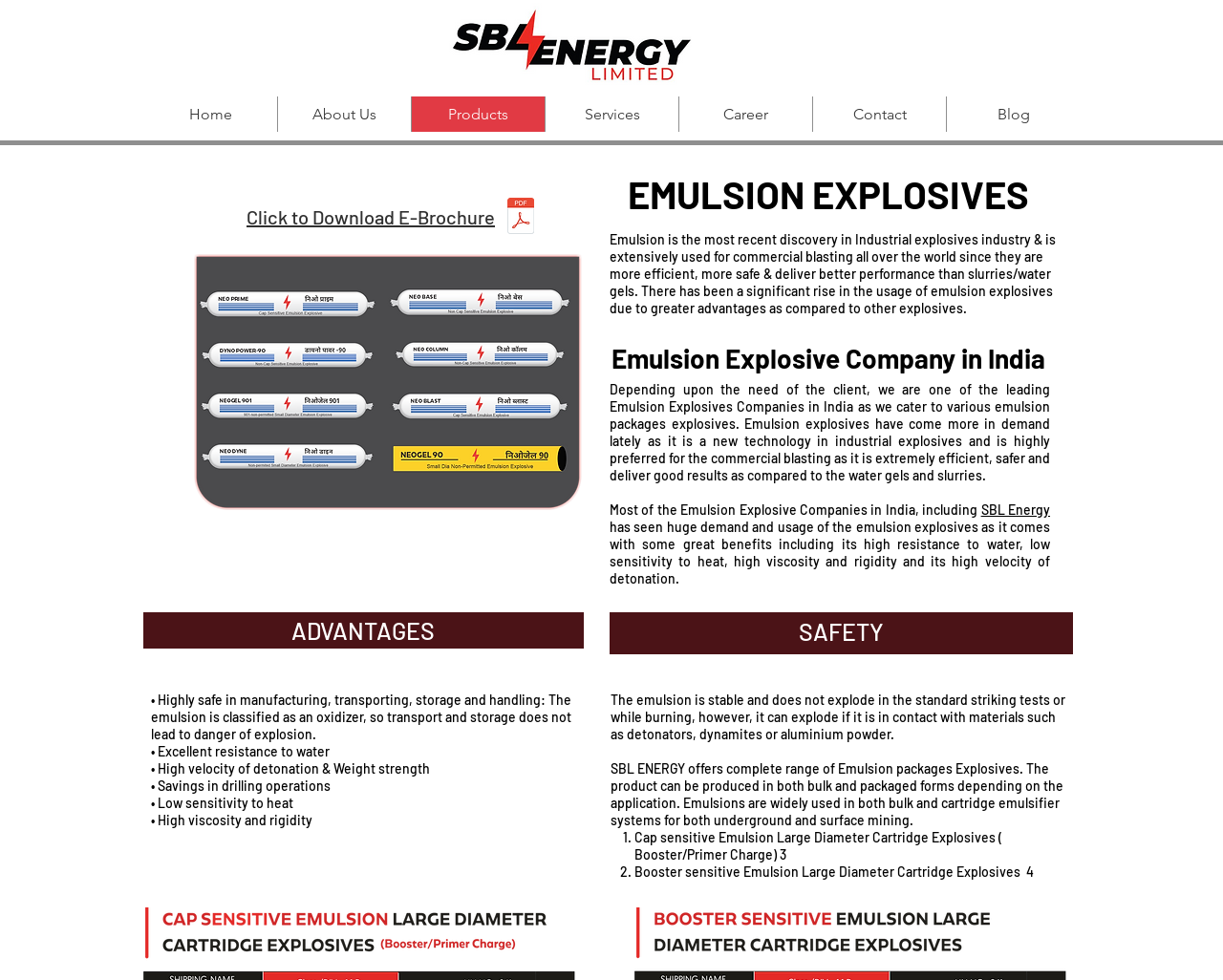Identify the bounding box coordinates of the region that should be clicked to execute the following instruction: "Click on the 'Home' link".

[0.117, 0.098, 0.227, 0.135]